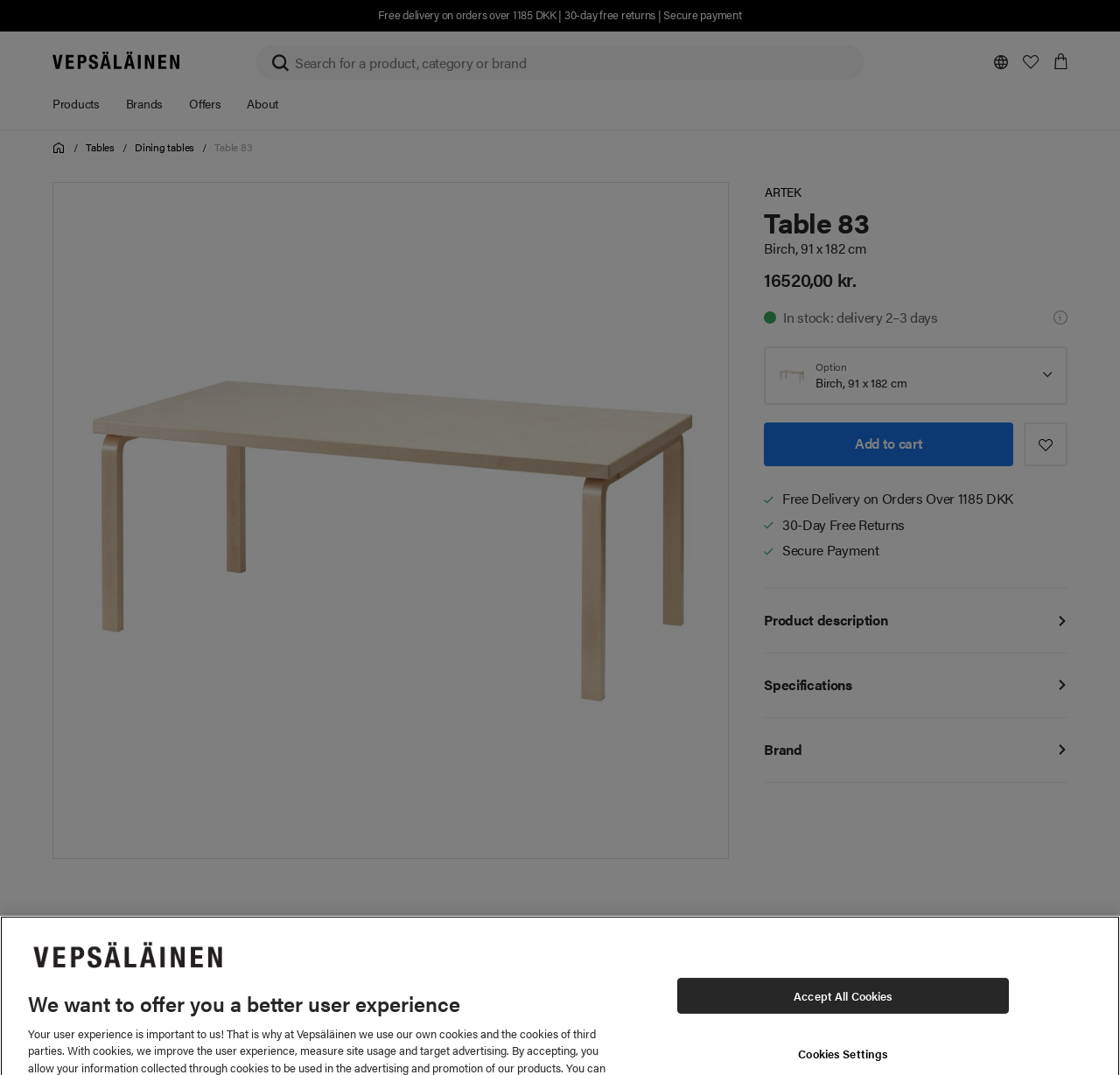Generate an in-depth caption that captures all aspects of the webpage.

This webpage is about the Table 83 by Artek, a classic dining table designed by Alvar Aalto in 1935. The page is divided into several sections. At the top, there are links to free delivery, 30-day free returns, and secure payment options. Below that, there is a search bar and a navigation menu with categories like Products, Furniture, Decor, and Other products.

On the left side, there is a sidebar with links to different product categories, such as Sofas, Tables, Chairs, and Beds & Mattresses. Below that, there are links to Decor, Rugs, Lighting, and Textiles.

The main content area is dedicated to the Table 83 product. There is a large image of the table, and below it, there is a heading with the product name, price, and availability information. The product description, specifications, and brand information are accessible through buttons that open pop-up dialogs.

On the right side, there are buttons to add the product to the cart and to view the product description, specifications, and brand information. Below that, there are links to free delivery, 30-day free returns, and secure payment options.

At the bottom of the page, there are links to customer service, useful links, and information about the company, including terms of use, terms of contract, and privacy statement. There is also a company logo and a message about cookies settings.